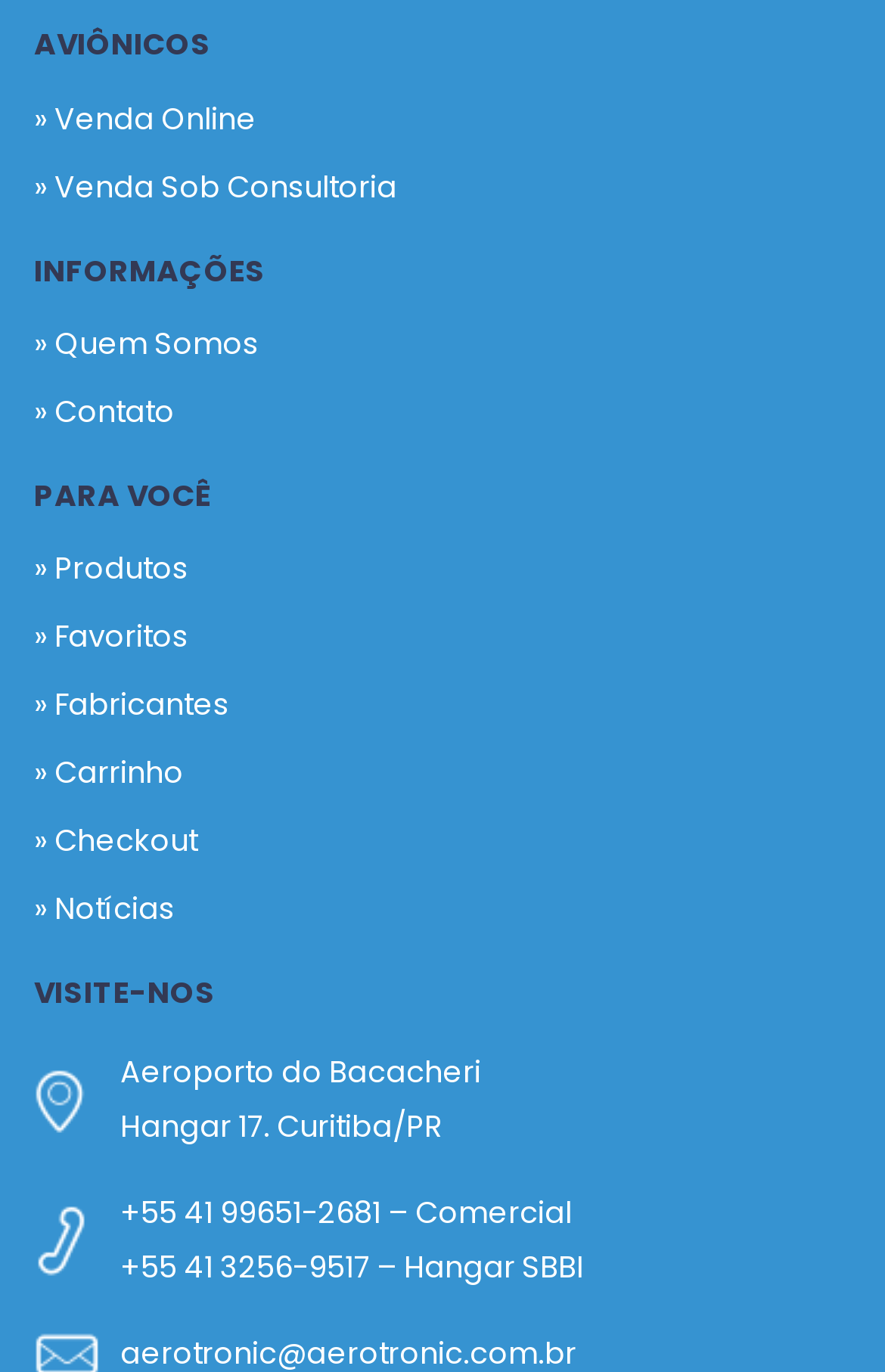What is the address of the hangar?
From the details in the image, answer the question comprehensively.

I found the address of the hangar by looking at the StaticText element 'Hangar 17. Curitiba/PR' under the 'VISITE-NOS' heading.